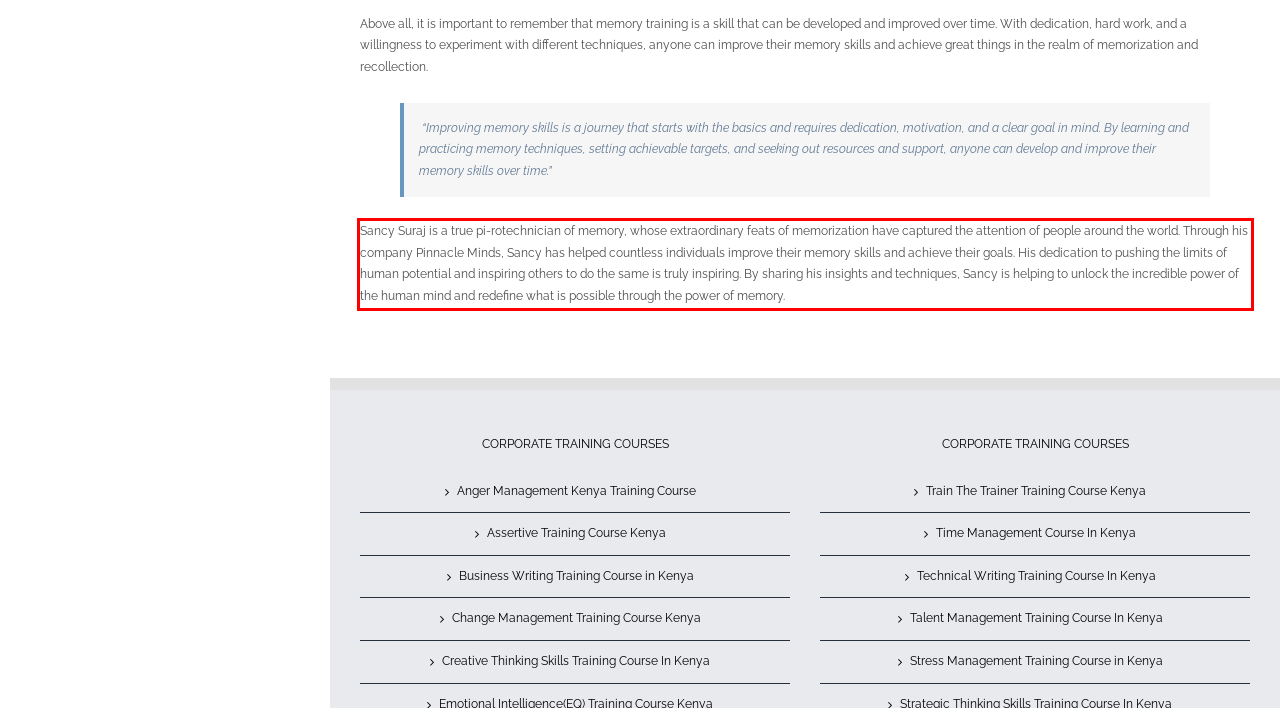From the provided screenshot, extract the text content that is enclosed within the red bounding box.

Sancy Suraj is a true pi-rotechnician of memory, whose extraordinary feats of memorization have captured the attention of people around the world. Through his company Pinnacle Minds, Sancy has helped countless individuals improve their memory skills and achieve their goals. His dedication to pushing the limits of human potential and inspiring others to do the same is truly inspiring. By sharing his insights and techniques, Sancy is helping to unlock the incredible power of the human mind and redefine what is possible through the power of memory.